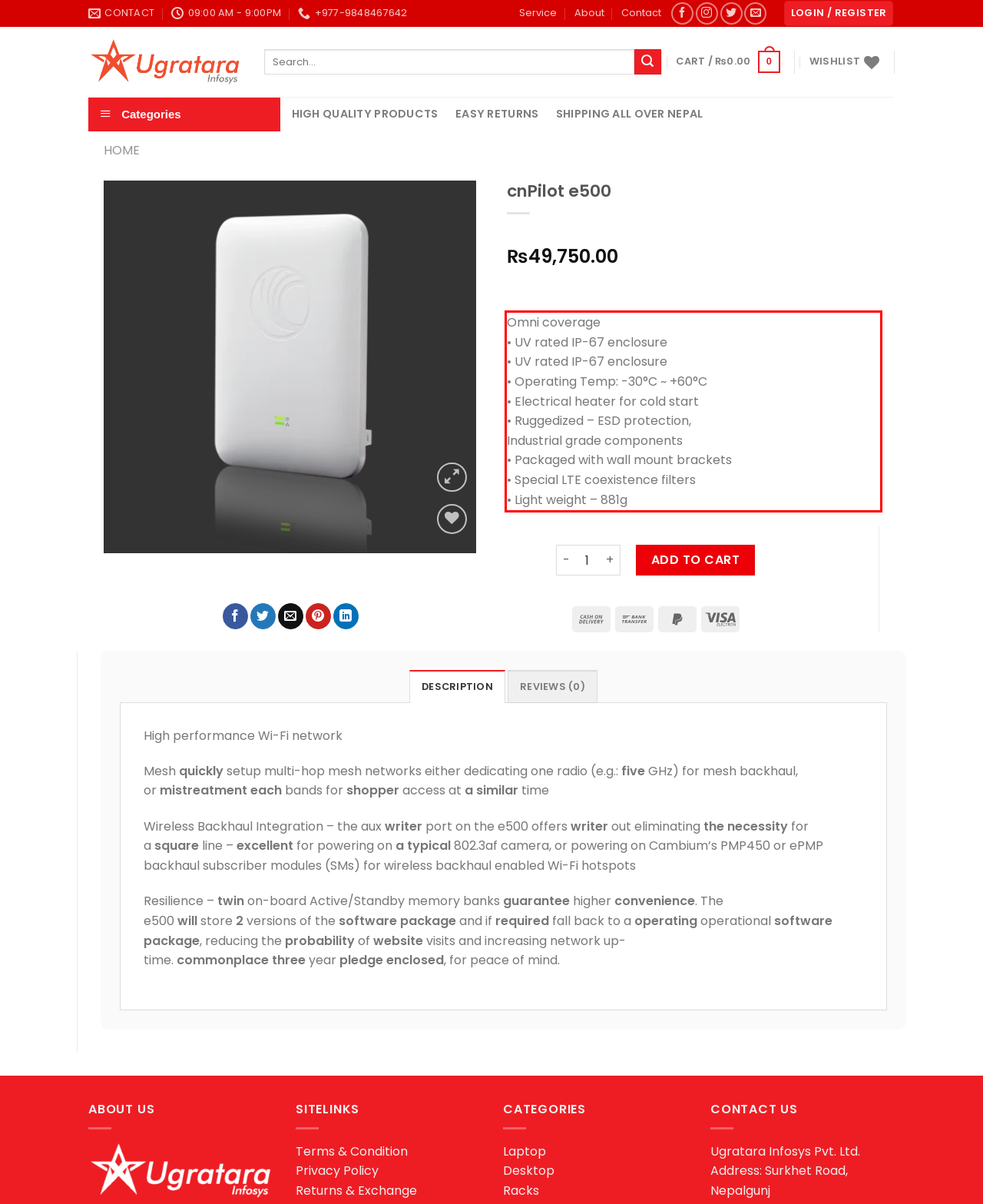Identify the red bounding box in the webpage screenshot and perform OCR to generate the text content enclosed.

Omni coverage • UV rated IP-67 enclosure • UV rated IP-67 enclosure • Operating Temp: -30°C ~ +60°C • Electrical heater for cold start • Ruggedized – ESD protection, Industrial grade components • Packaged with wall mount brackets • Special LTE coexistence filters • Light weight – 881g